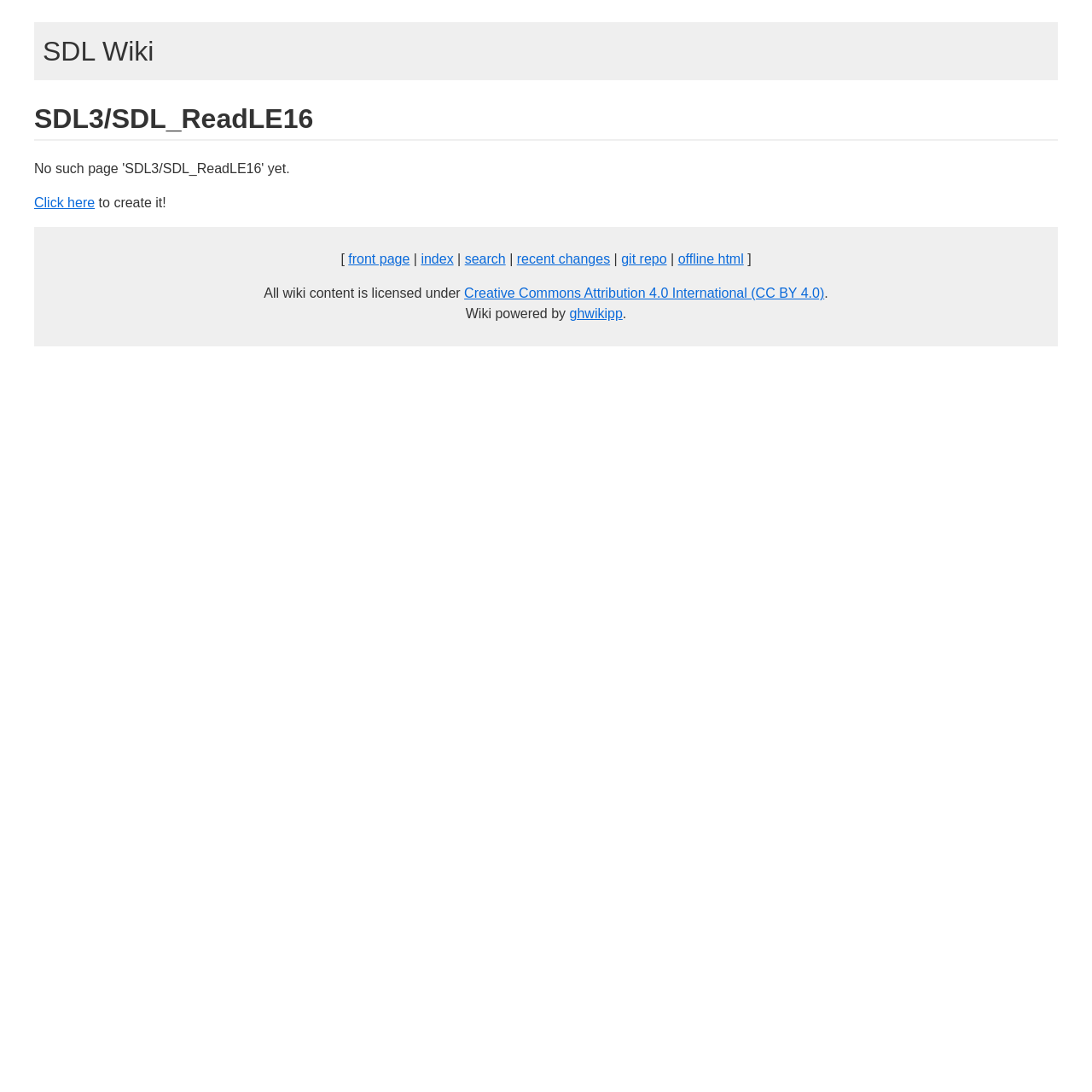Find the bounding box coordinates of the area to click in order to follow the instruction: "go to SDL Wiki".

[0.039, 0.044, 0.141, 0.057]